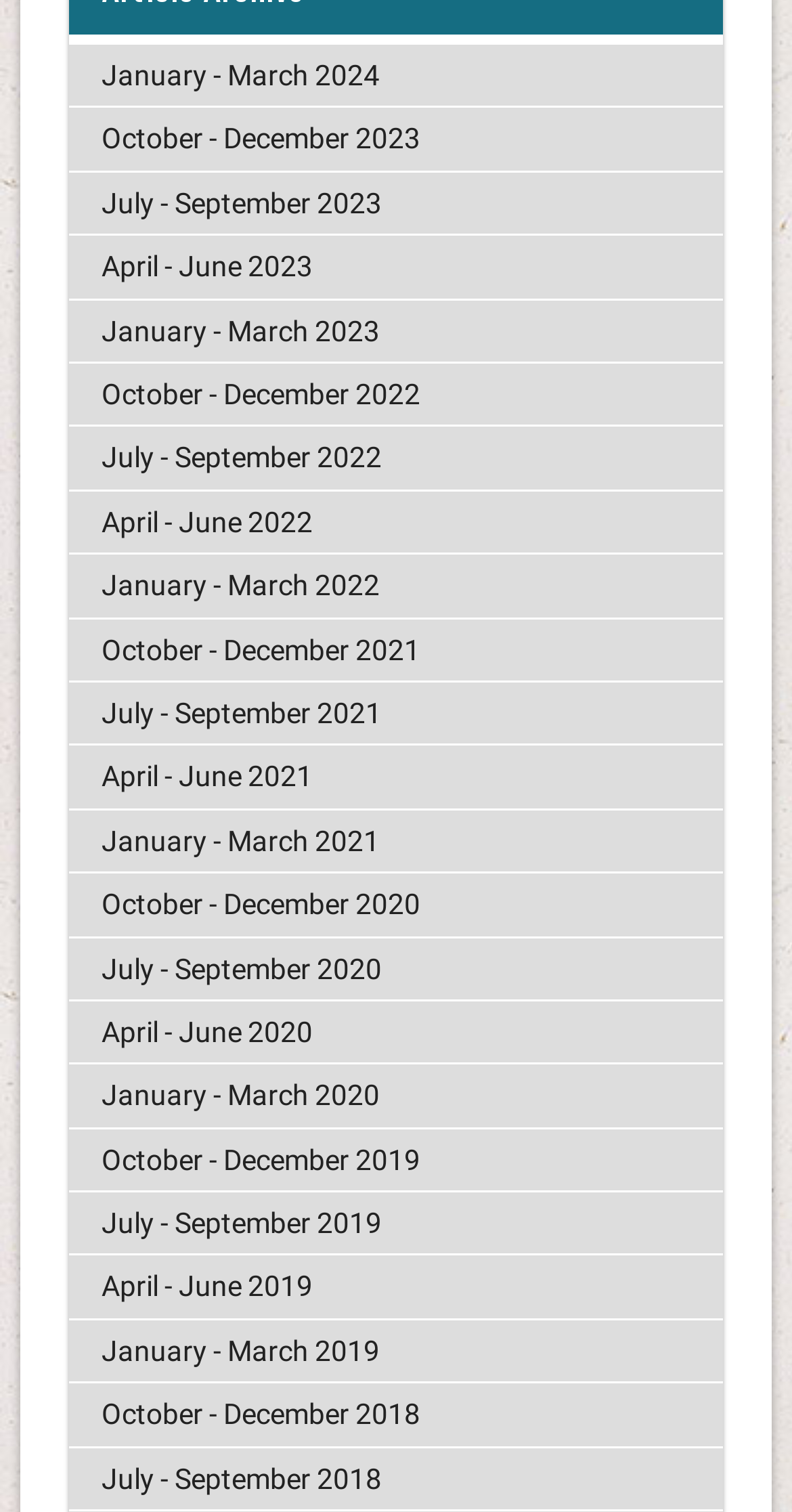Please locate the bounding box coordinates for the element that should be clicked to achieve the following instruction: "Access October - December 2019". Ensure the coordinates are given as four float numbers between 0 and 1, i.e., [left, top, right, bottom].

[0.087, 0.747, 0.913, 0.787]